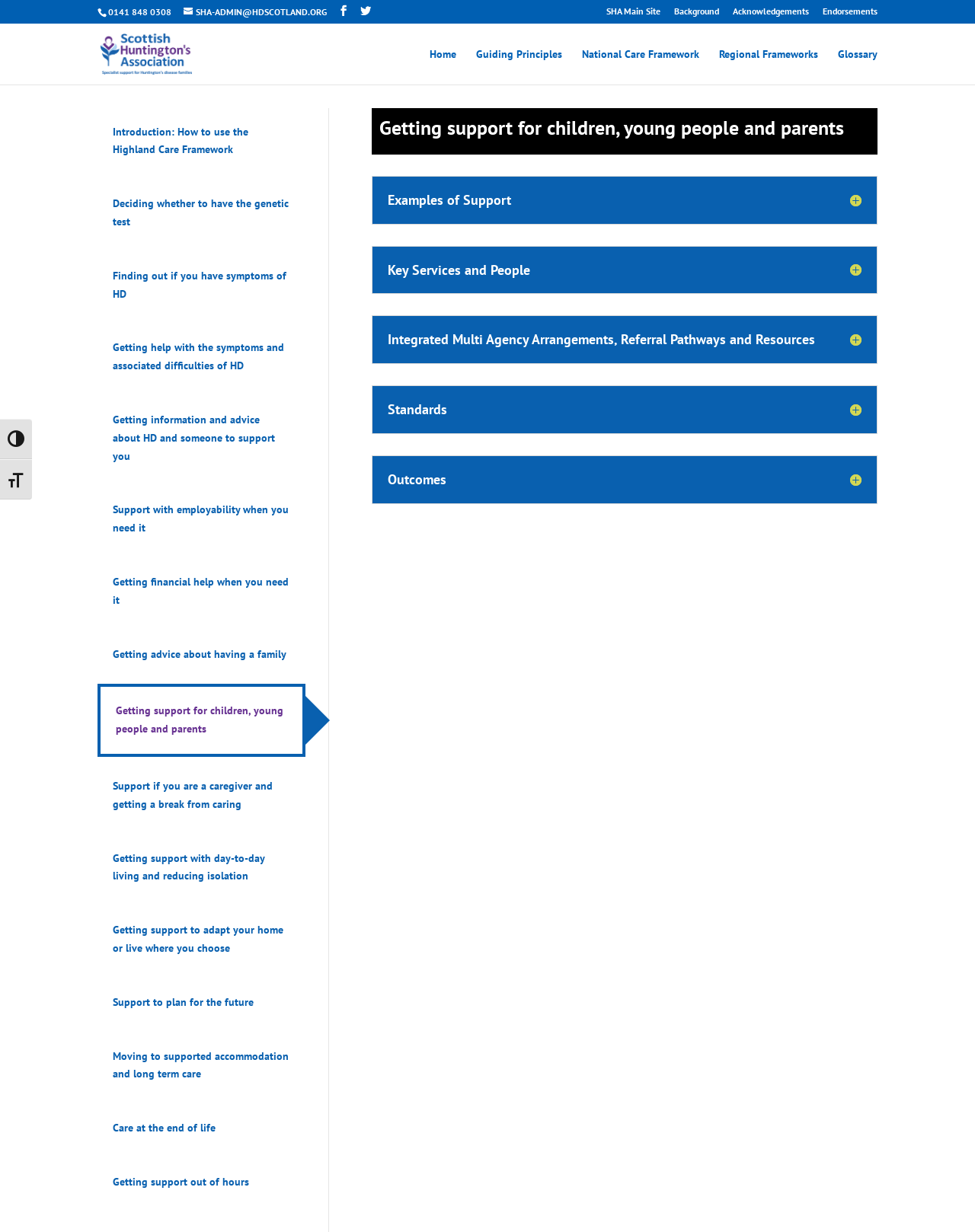Generate the text of the webpage's primary heading.

Getting support for children, young people and parents